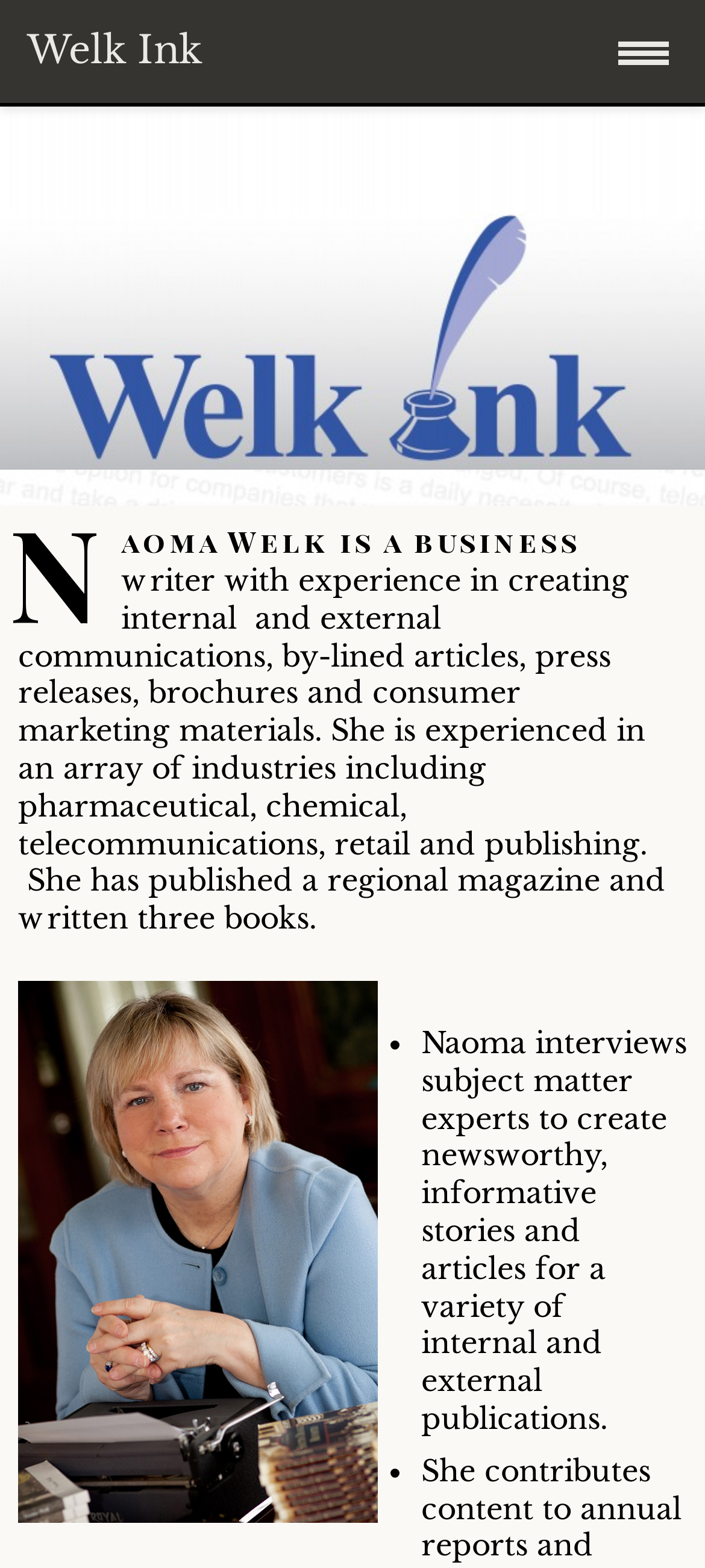Please find the bounding box coordinates of the element that must be clicked to perform the given instruction: "Read the Blog". The coordinates should be four float numbers from 0 to 1, i.e., [left, top, right, bottom].

[0.0, 0.308, 0.987, 0.367]